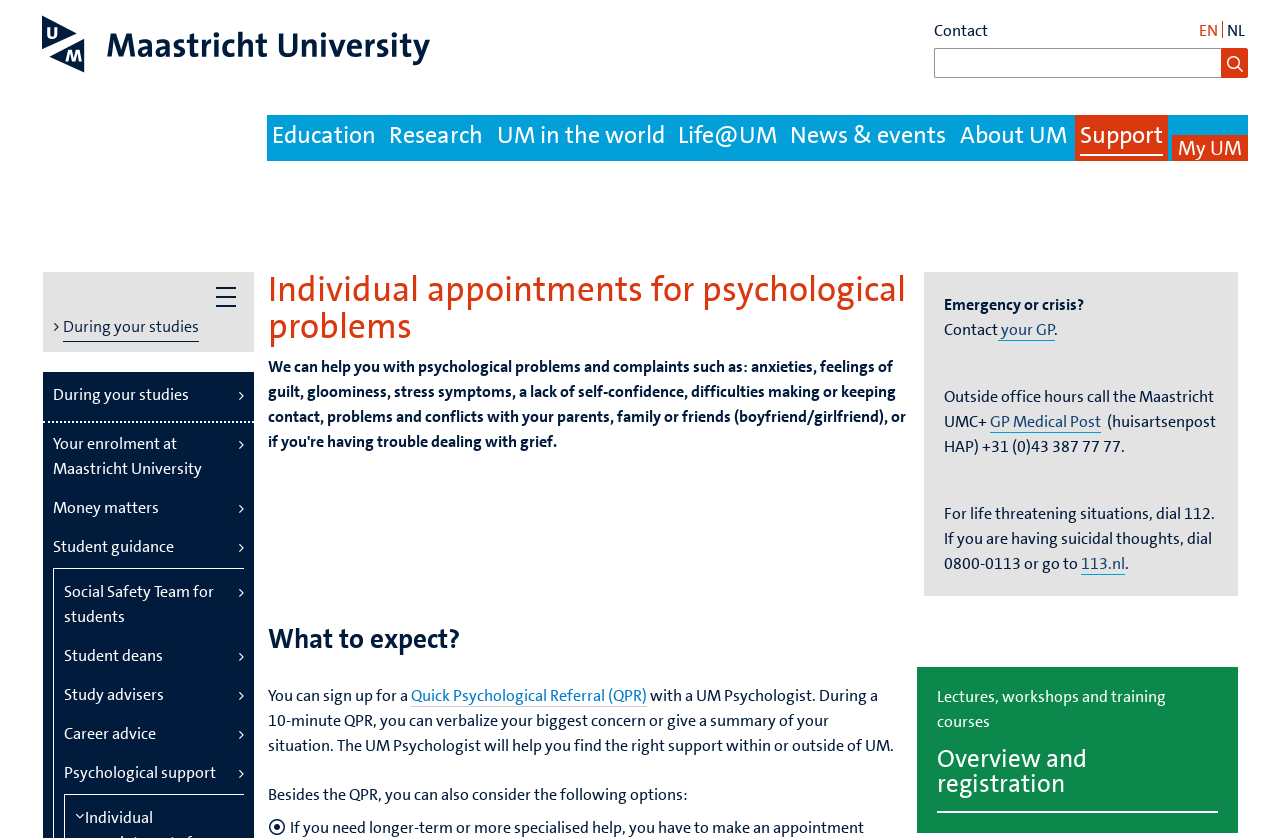Please locate the bounding box coordinates of the element that should be clicked to achieve the given instruction: "Get psychological support".

[0.05, 0.907, 0.19, 0.942]